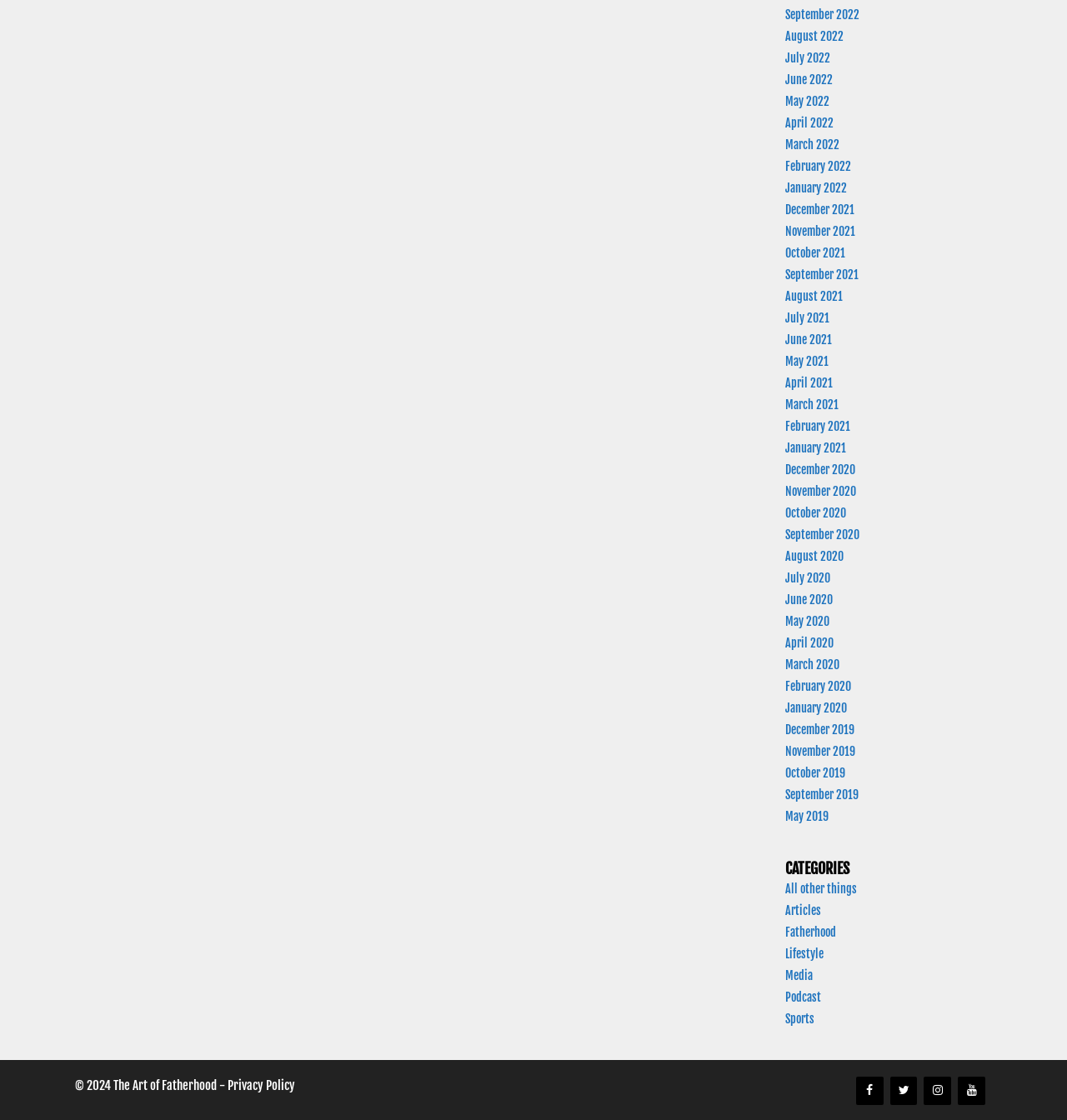Please specify the bounding box coordinates in the format (top-left x, top-left y, bottom-right x, bottom-right y), with values ranging from 0 to 1. Identify the bounding box for the UI component described as follows: facebook

None